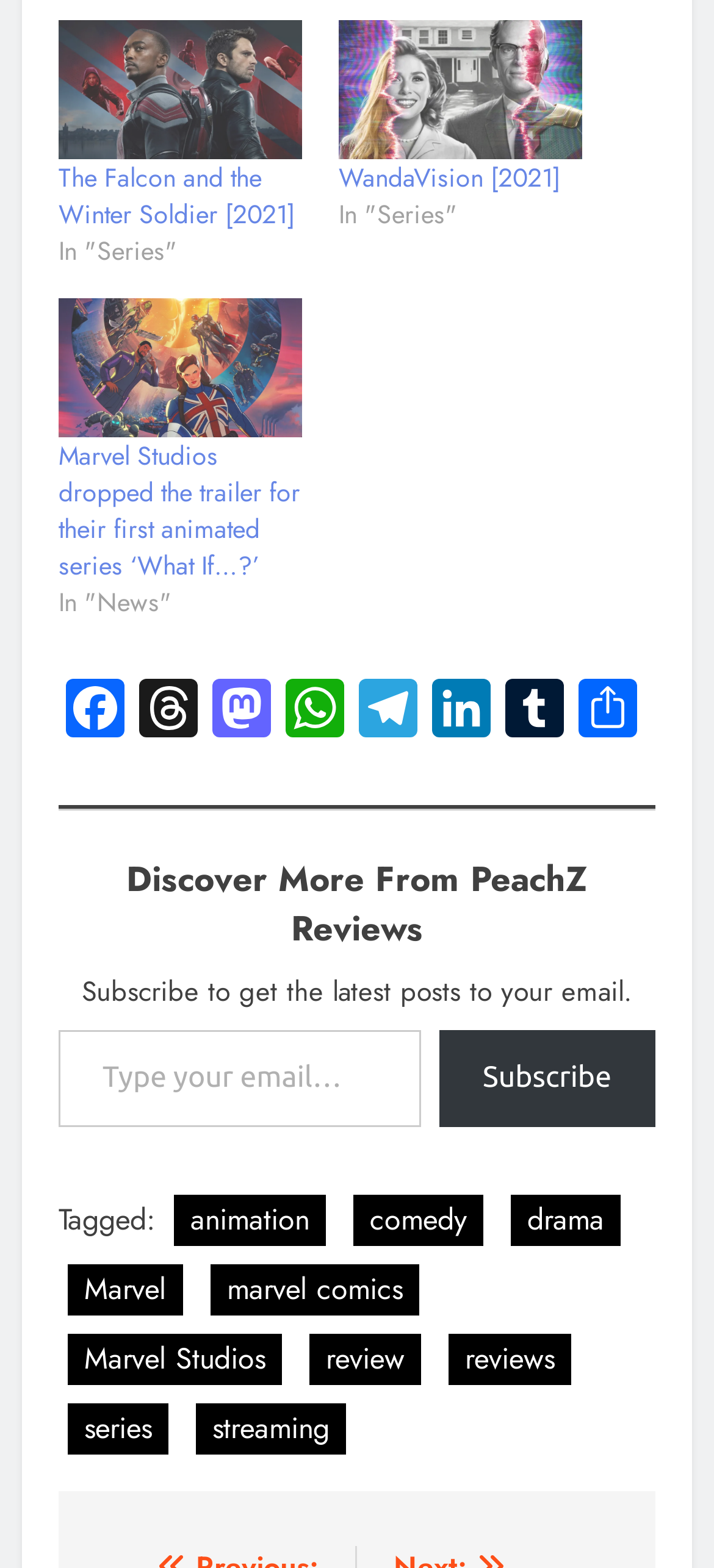What is the title of the first series?
Please give a detailed and thorough answer to the question, covering all relevant points.

The title of the first series can be found in the heading element with the text 'The Falcon and the Winter Soldier [2021]' which is located at the top-left of the webpage.